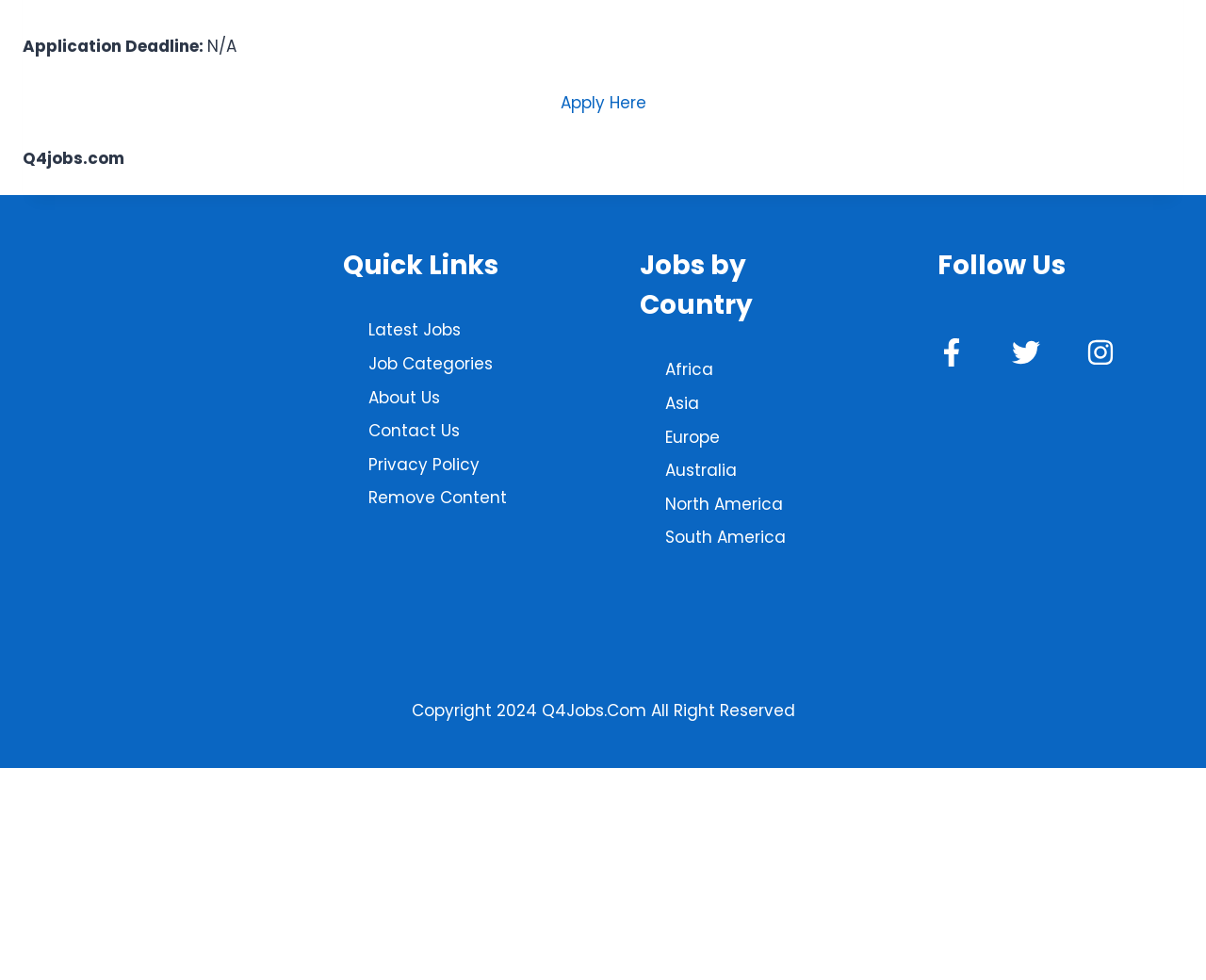Refer to the image and offer a detailed explanation in response to the question: What regions are the jobs categorized by?

The webpage has a section called 'Jobs by Country' which categorizes jobs by region, including 'Africa', 'Asia', 'Europe', 'Australia', 'North America', and 'South America'.